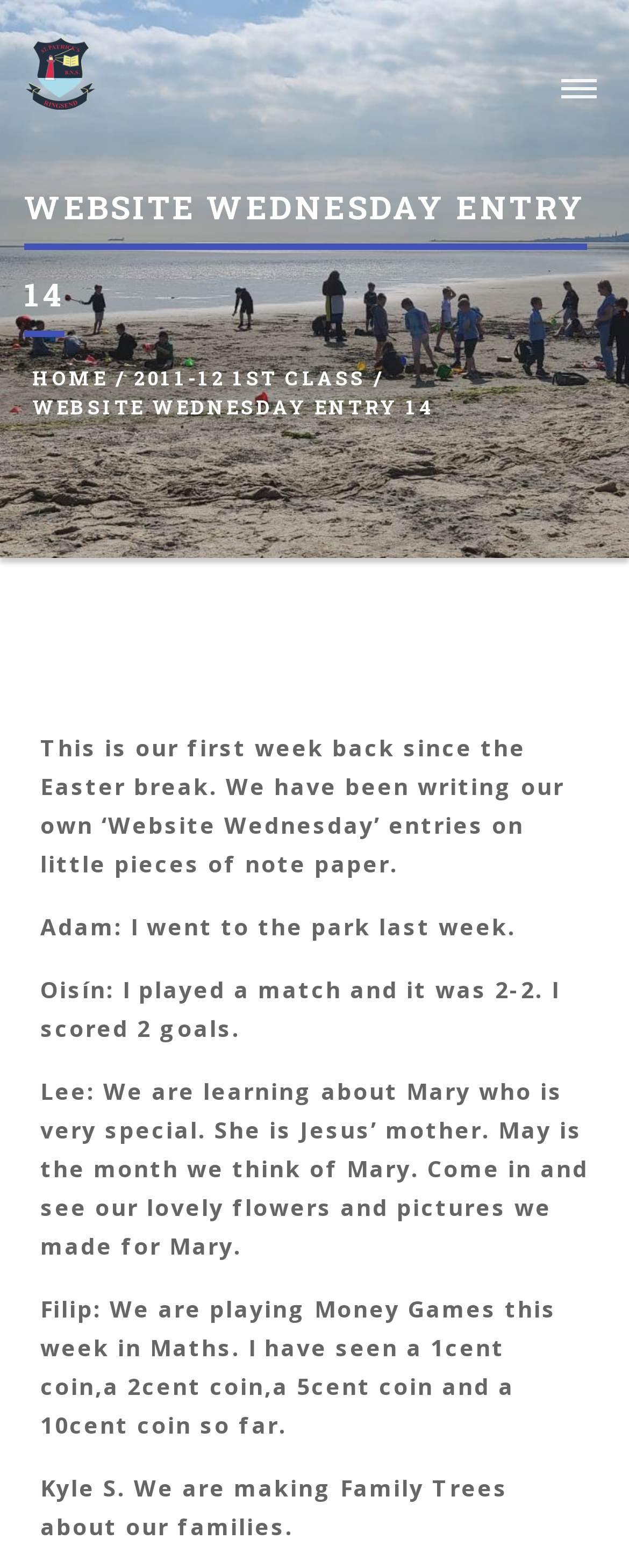Could you please study the image and provide a detailed answer to the question:
What is Kyle S. making?

Kyle S. is making Family Trees about his family, as mentioned in the static text 'Kyle S. We are making Family Trees about our families.'